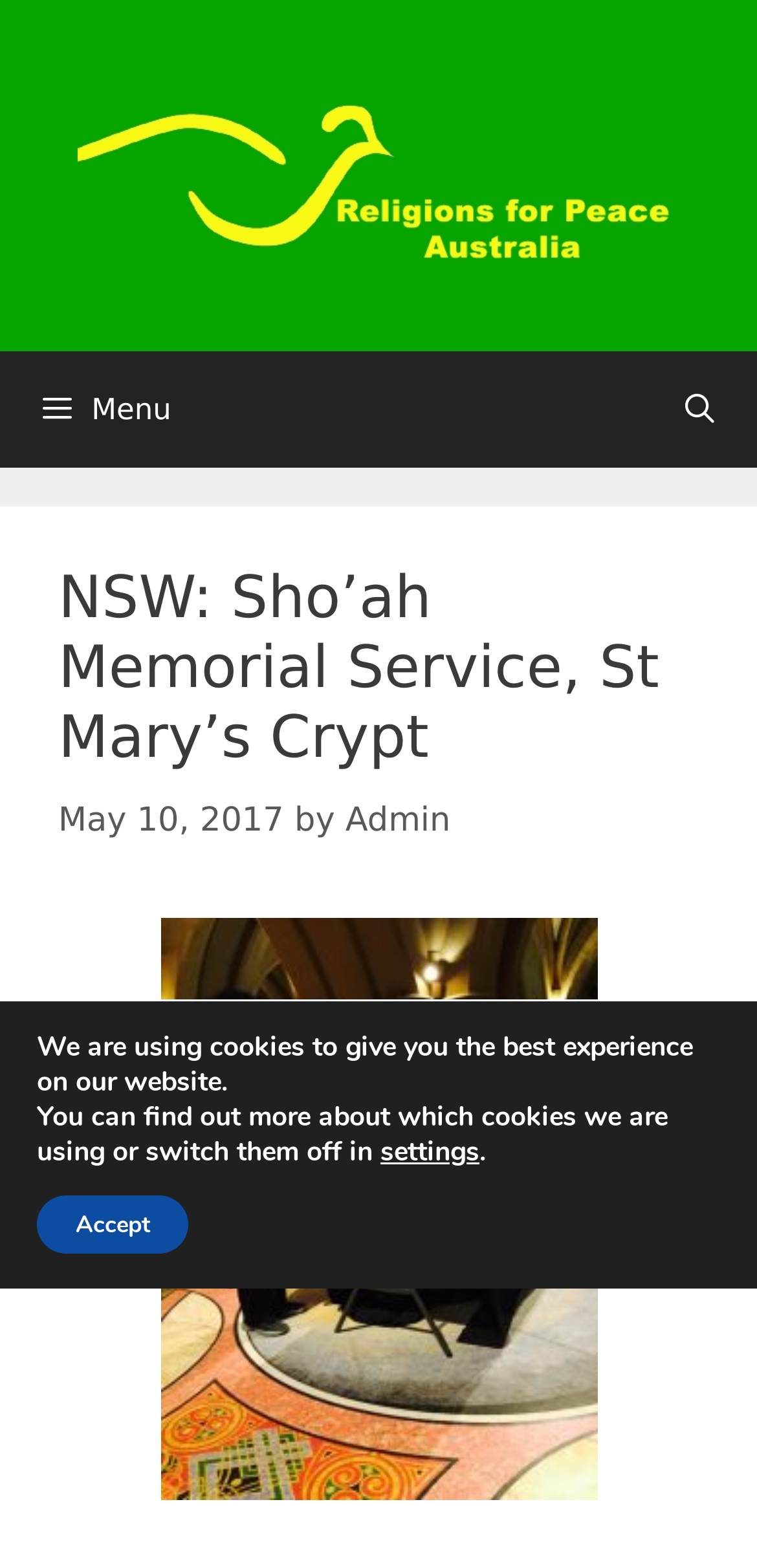Based on the element description alt="Religions for Peace Australia", identify the bounding box coordinates for the UI element. The coordinates should be in the format (top-left x, top-left y, bottom-right x, bottom-right y) and within the 0 to 1 range.

[0.103, 0.099, 0.897, 0.124]